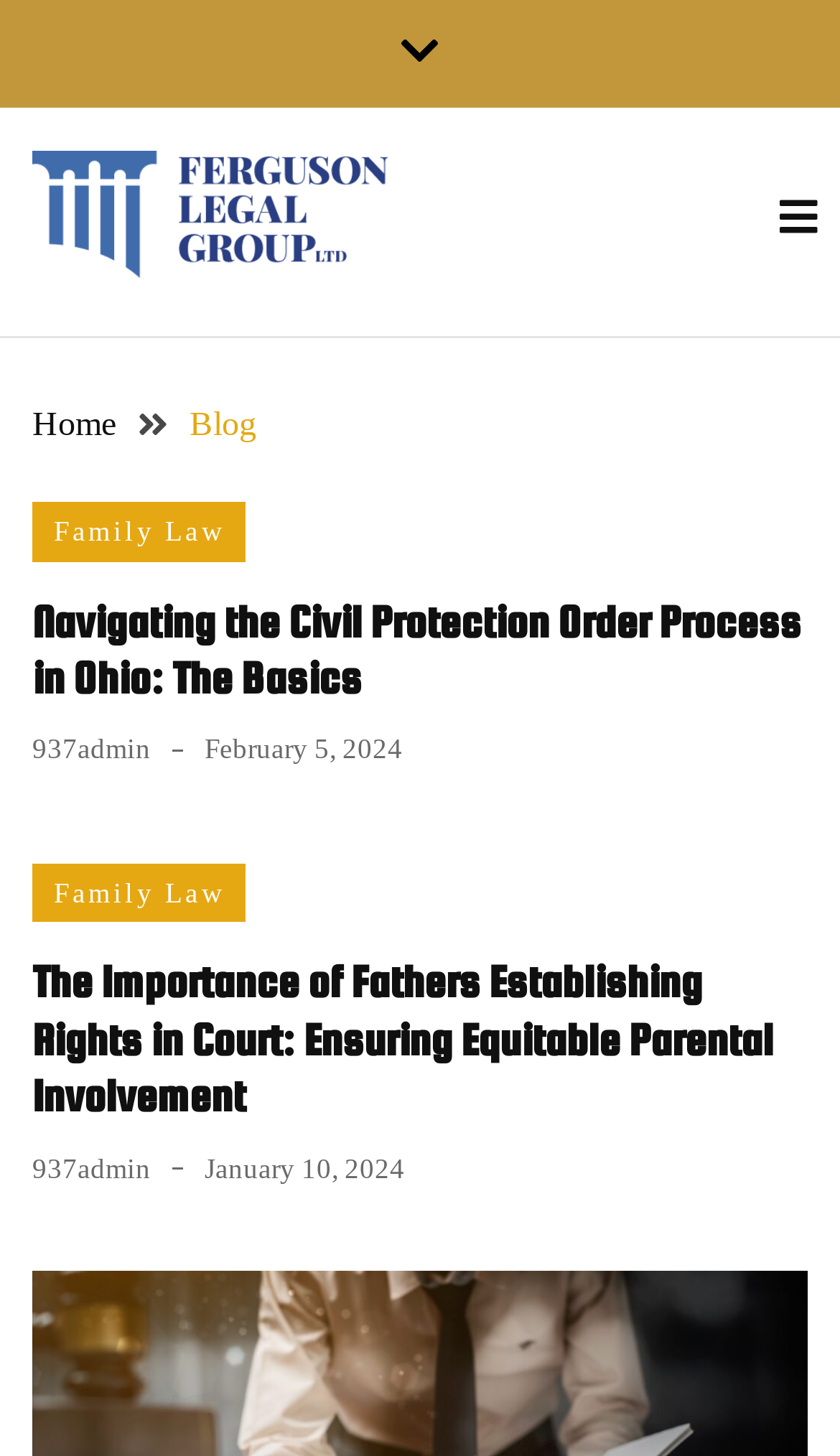Please provide a comprehensive response to the question based on the details in the image: What is the date of the first article?

I looked at the first article element [115] article '' and found the link 'February 5, 2024'. This is the date of the first article.